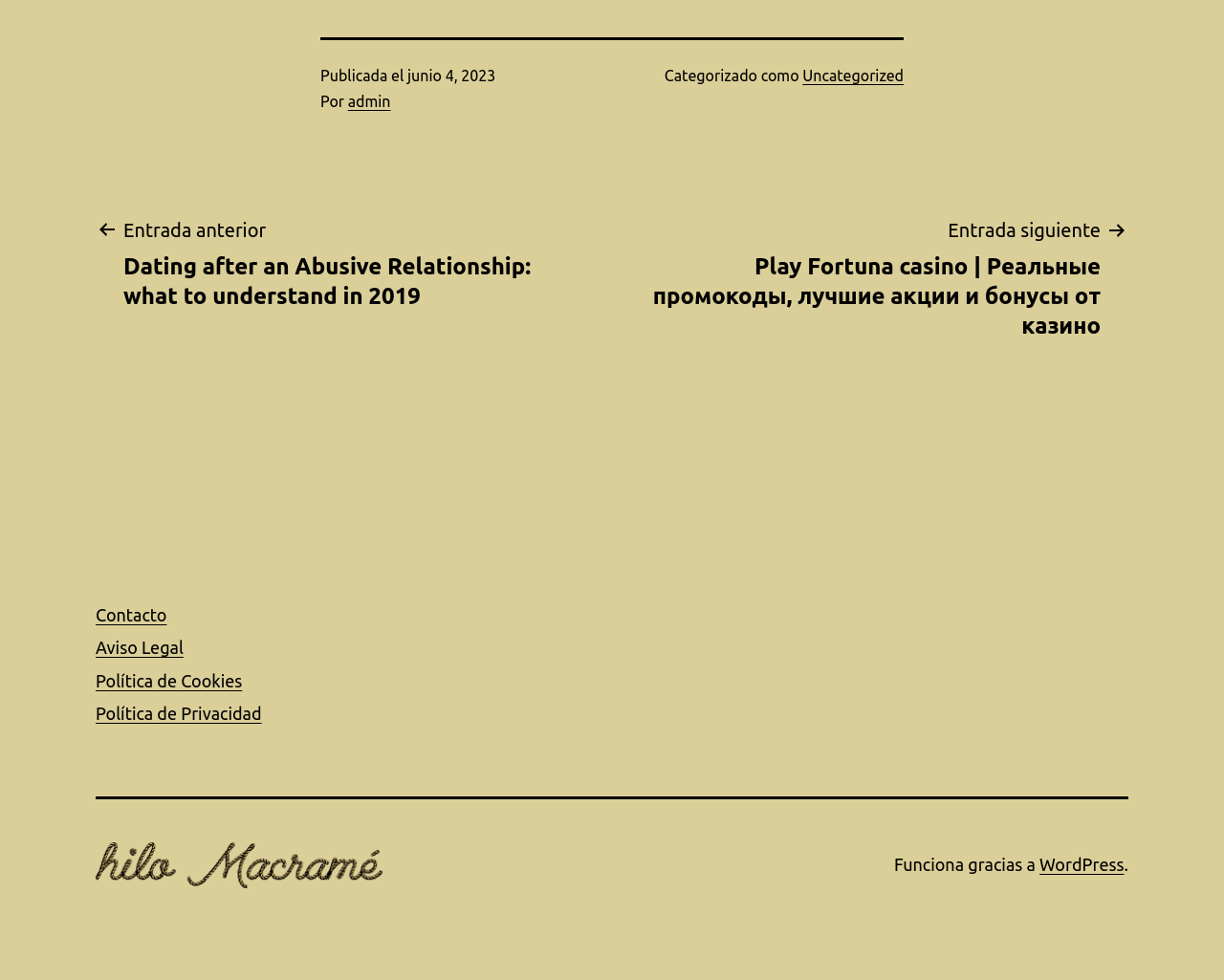What is the date of the published post?
From the image, respond using a single word or phrase.

junio 4, 2023